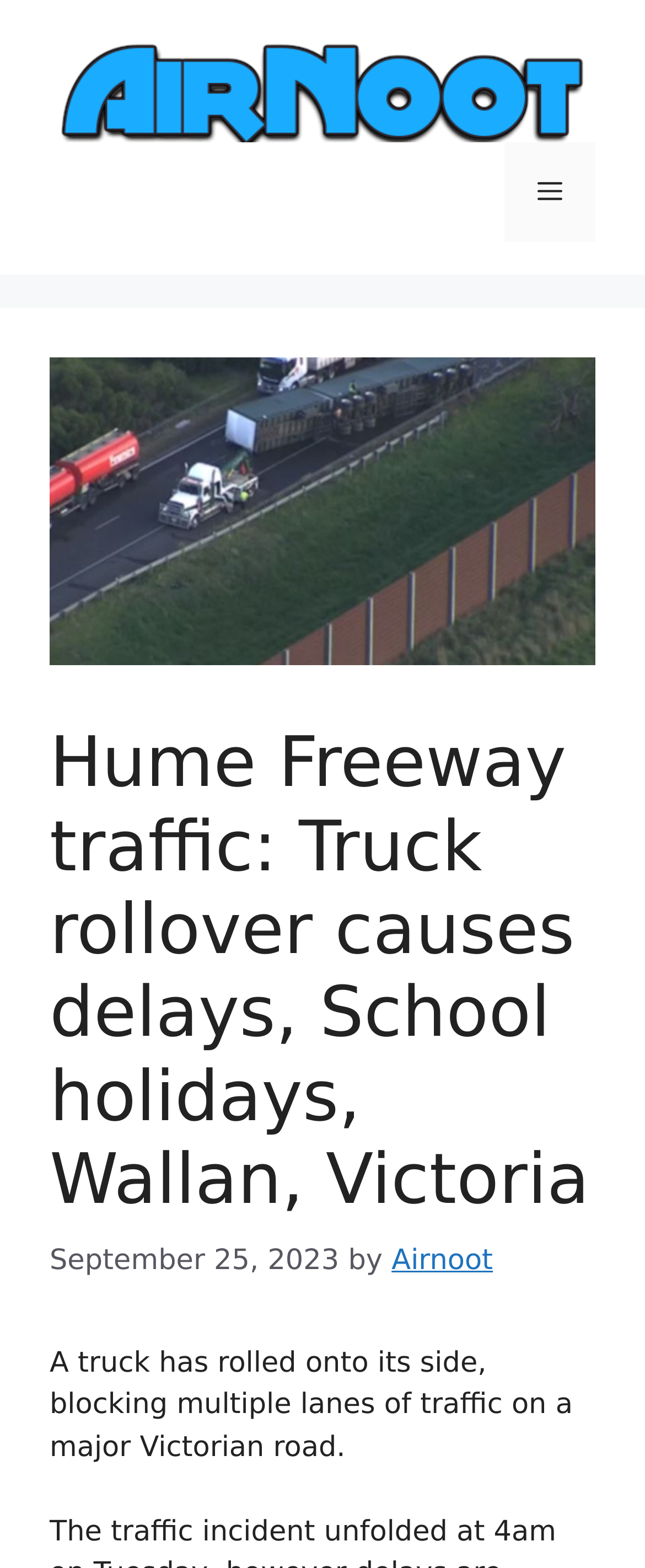What is the location of the traffic incident?
Please give a detailed and elaborate answer to the question based on the image.

I found the answer by looking at the heading element which says 'Hume Freeway traffic: Truck rollover causes delays, School holidays, Wallan, Victoria'. The location is mentioned as Wallan, Victoria.